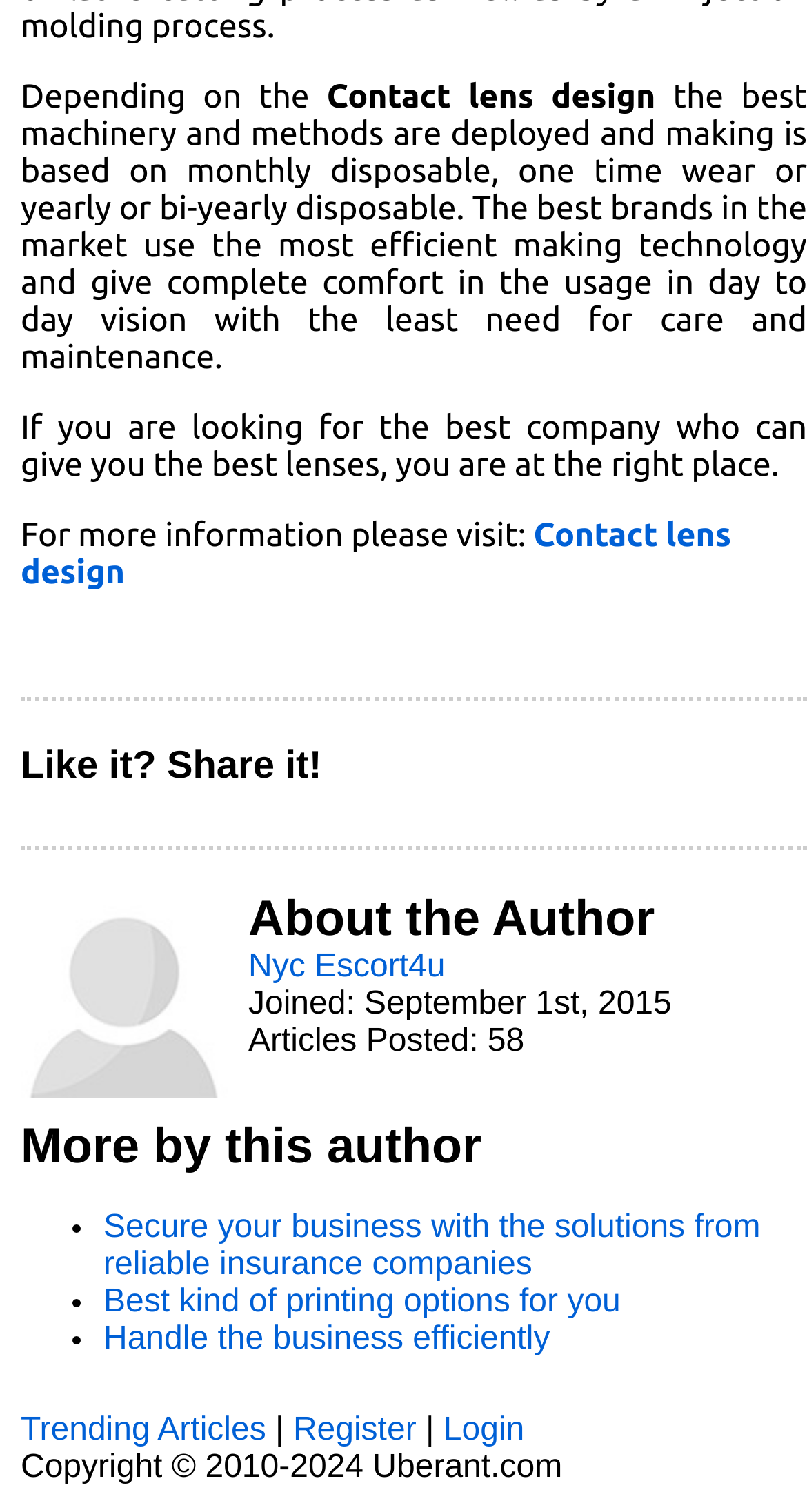What is the topic of the article?
Using the information from the image, give a concise answer in one word or a short phrase.

Contact lens design